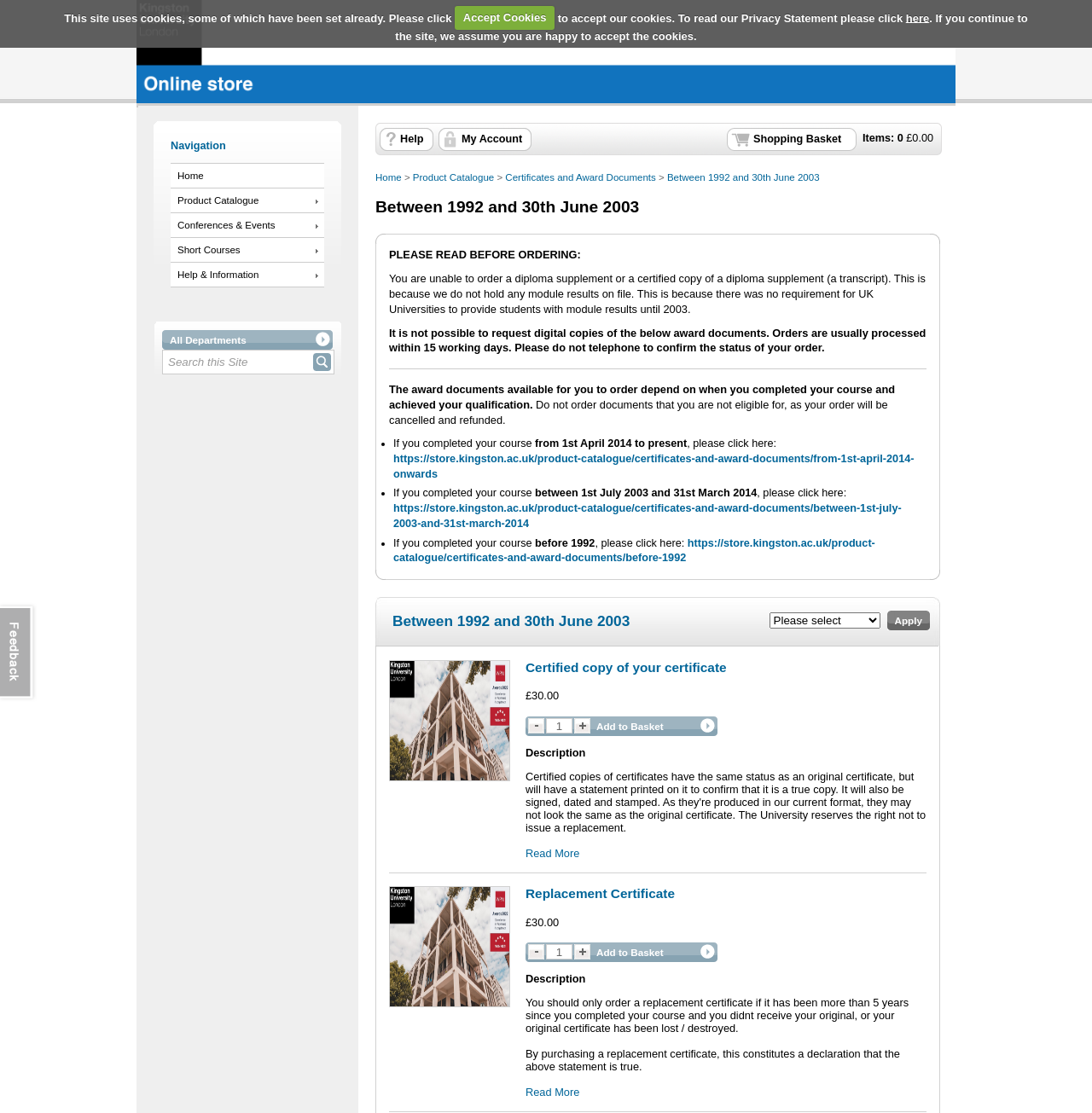Locate the bounding box coordinates of the clickable area needed to fulfill the instruction: "Order a Certified copy of your certificate".

[0.356, 0.593, 0.466, 0.702]